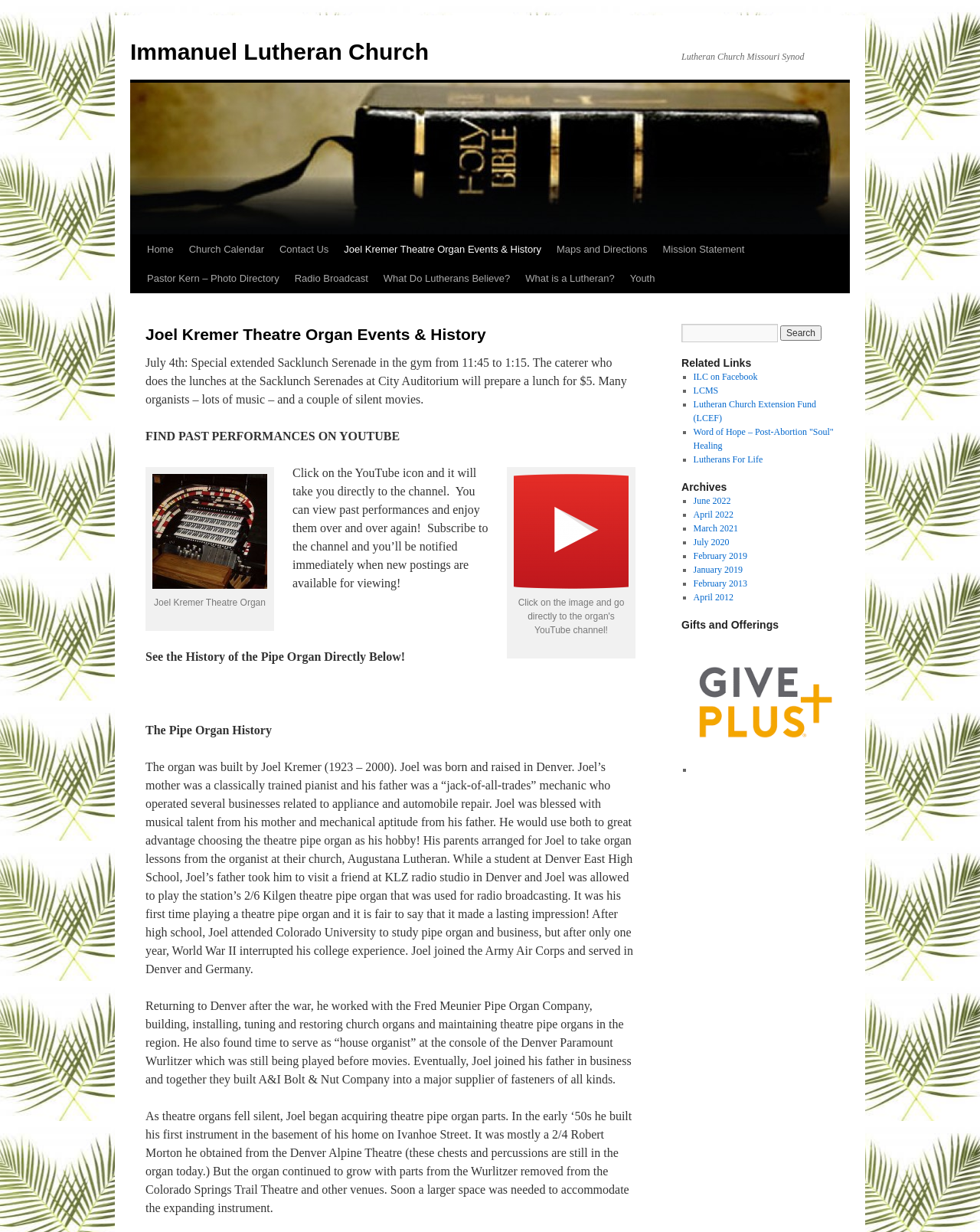Can you give a detailed response to the following question using the information from the image? What is the name of the church?

I found the answer by looking at the top of the webpage, where it says 'Joel Kremer Theatre Organ Events & History | Immanuel Lutheran Church'. The church's name is Immanuel Lutheran Church.